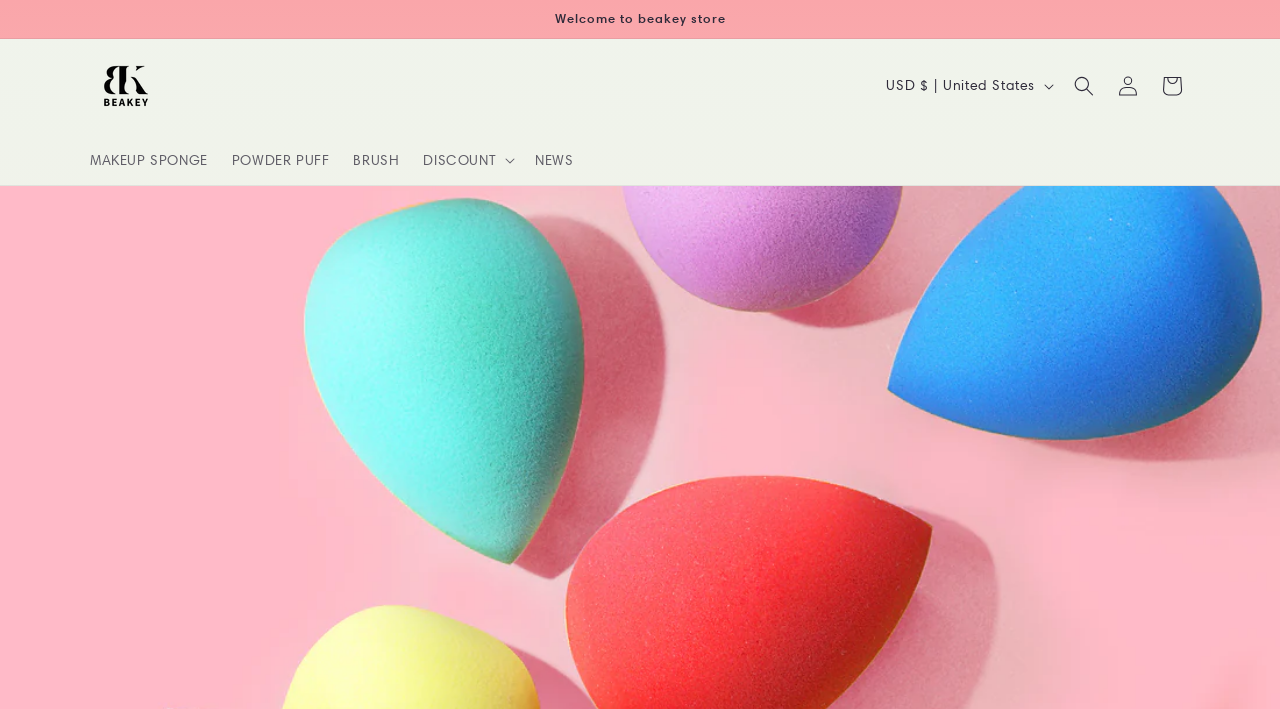Create a full and detailed caption for the entire webpage.

The webpage appears to be an e-commerce website, specifically a beauty and makeup store called Beakey. At the top of the page, there is an announcement region with a welcome message "Welcome to beakey store". Below this, there is a logo of Beakey, which is an image with the text "BEAKEY" on it.

To the right of the logo, there are several links to different categories of makeup products, including "MAKEUP SPONGE", "POWDER PUFF", and "BRUSH". Next to these links, there is a details section with a "DISCOUNT" button.

Further to the right, there is a link to "NEWS" and a heading that says "Country/region" with a button to select a country or region, currently set to "USD $ | United States". Next to this, there is a search button.

At the top right corner of the page, there are links to "Log in" and "Cart". The overall layout of the page suggests that it is a navigation-heavy page, with multiple links and buttons to help users find what they are looking for.